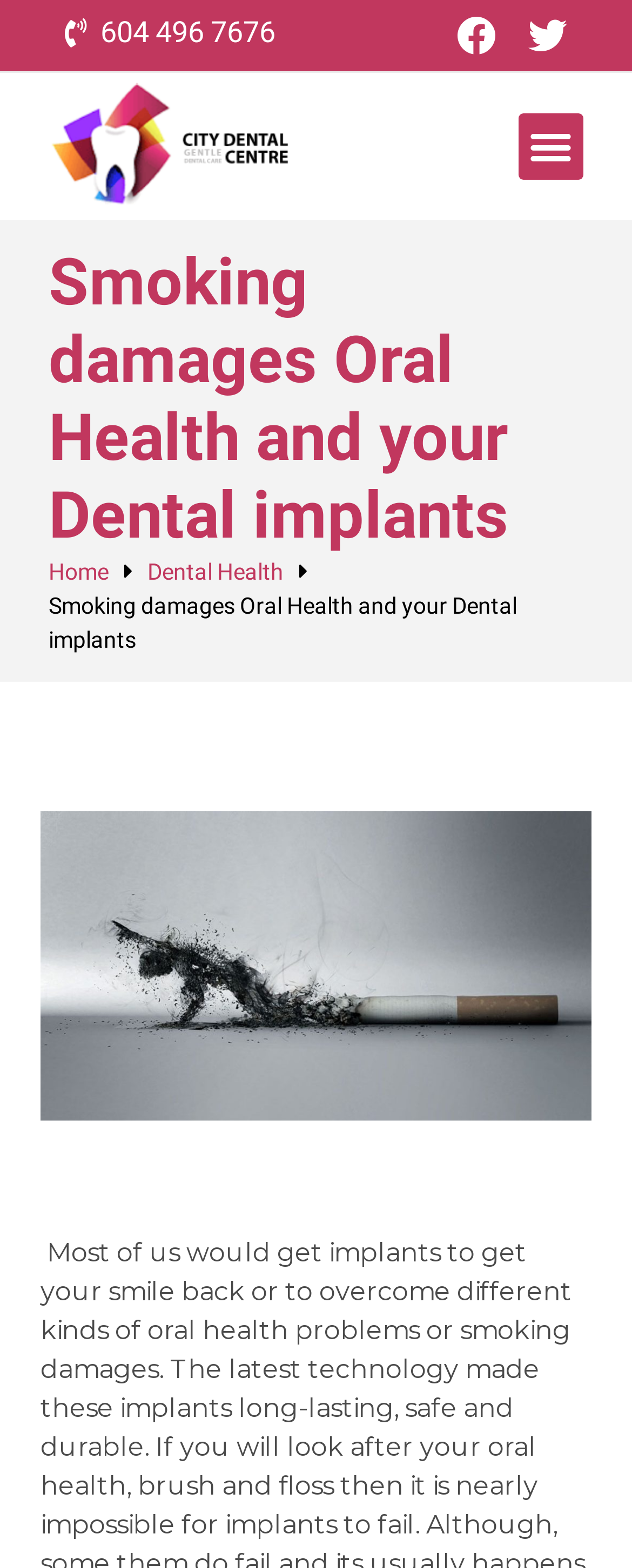Given the description "Menu", provide the bounding box coordinates of the corresponding UI element.

[0.819, 0.073, 0.923, 0.114]